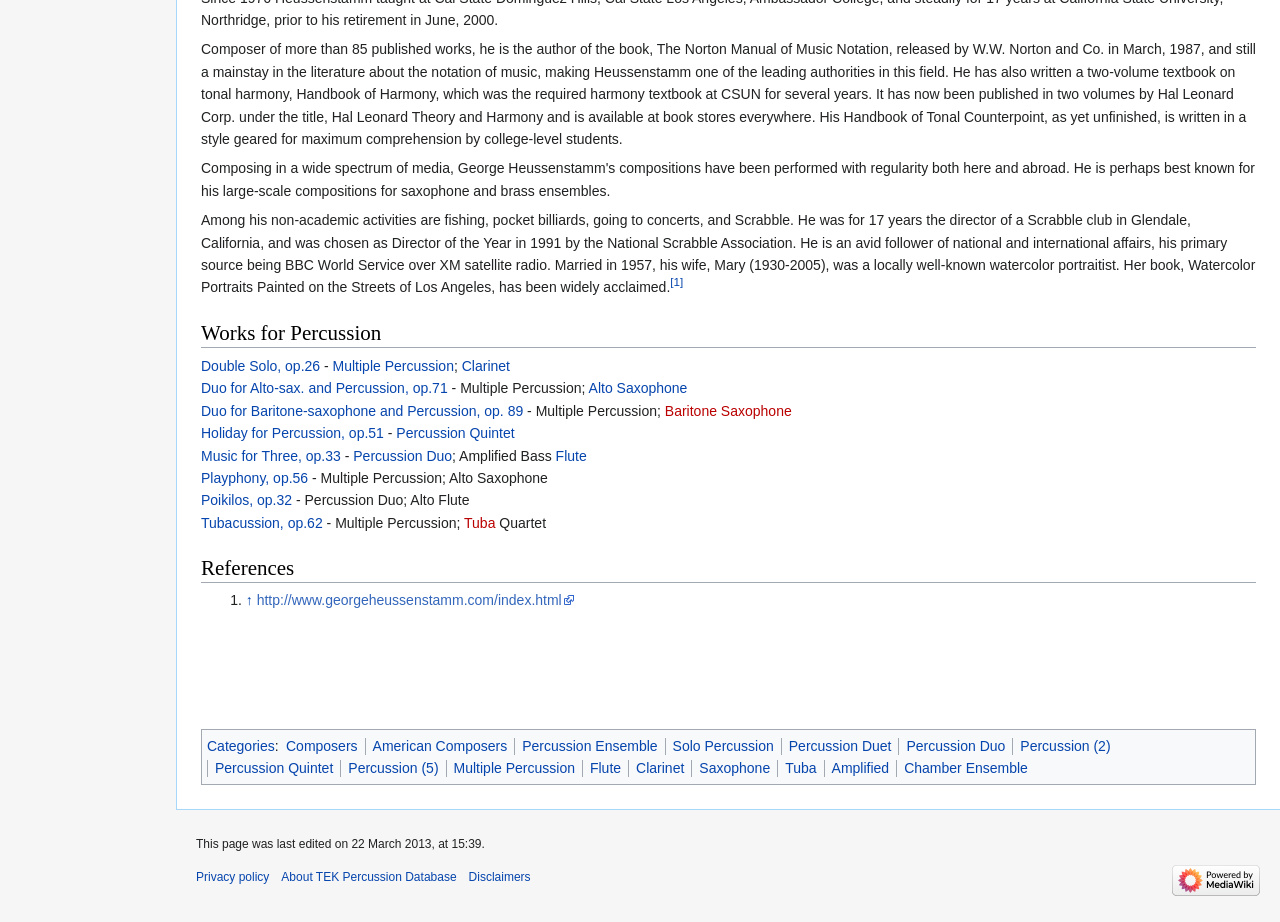Identify the bounding box for the UI element specified in this description: "Percussion (2)". The coordinates must be four float numbers between 0 and 1, formatted as [left, top, right, bottom].

[0.797, 0.8, 0.868, 0.817]